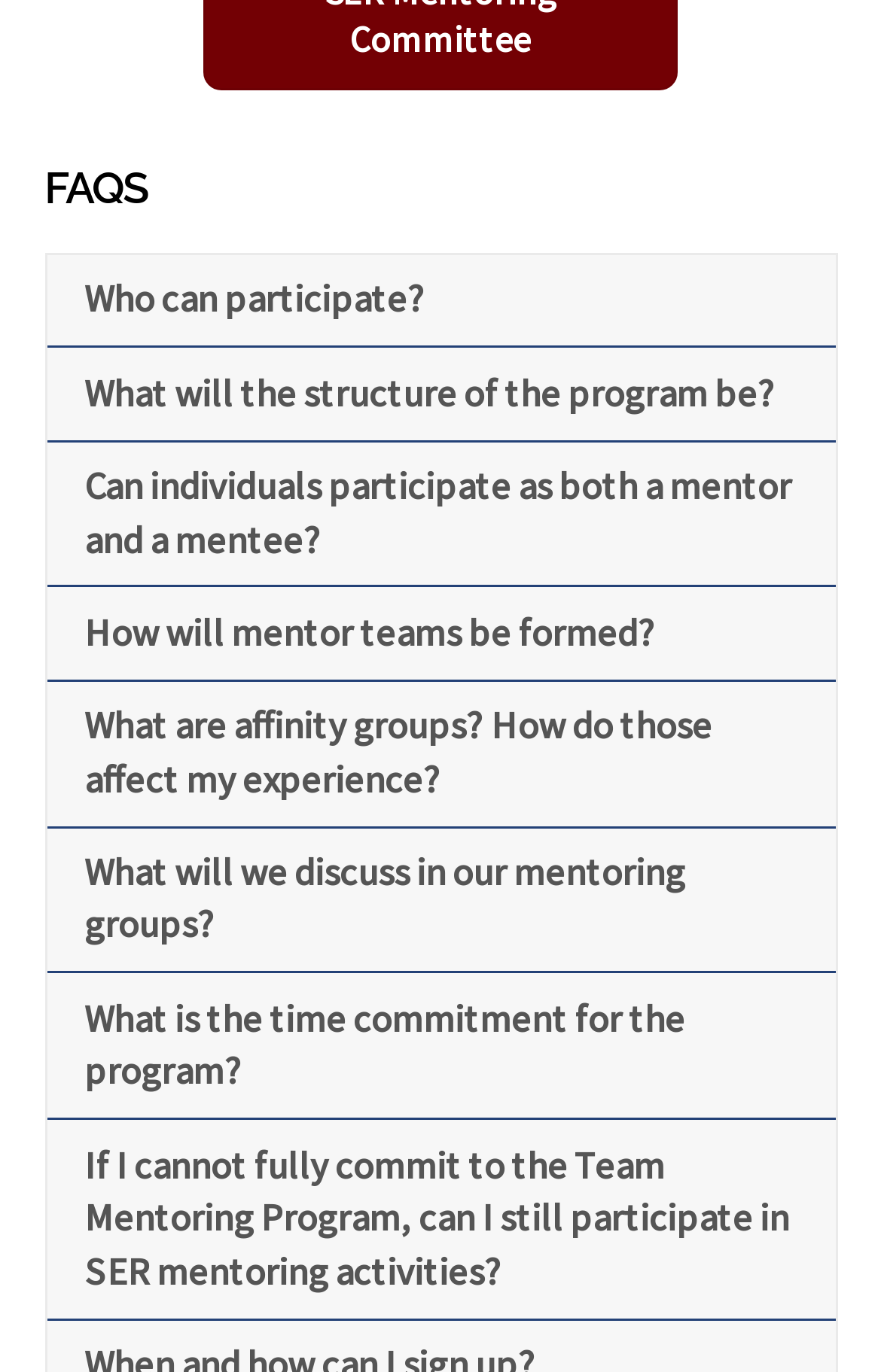Determine the bounding box coordinates for the clickable element required to fulfill the instruction: "View FAQ about who can participate". Provide the coordinates as four float numbers between 0 and 1, i.e., [left, top, right, bottom].

[0.053, 0.186, 0.526, 0.252]